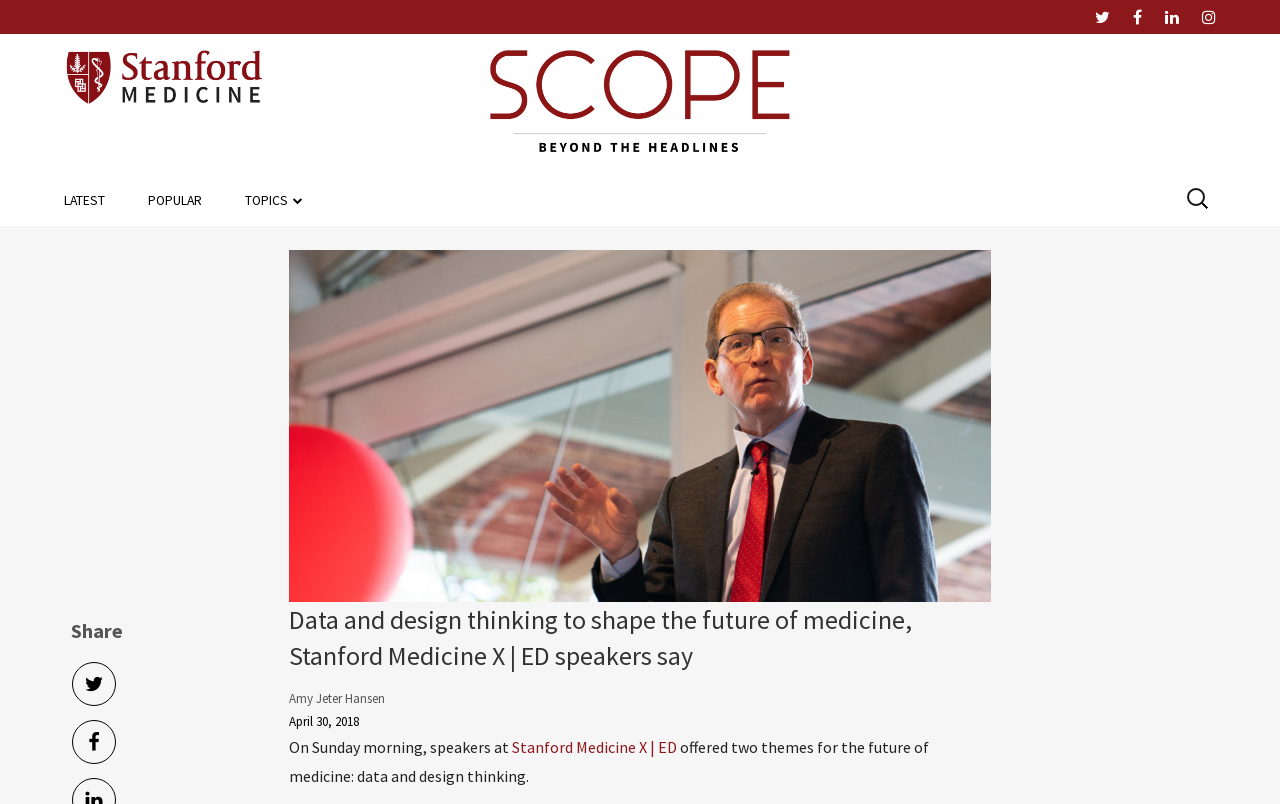Summarize the webpage in an elaborate manner.

The webpage appears to be an article from Stanford Medicine X | ED, featuring a discussion between Dean Lloyd Minor from Stanford and Bon Ku from Thomas Jefferson University on the future of medicine. 

At the top of the page, there is a navigation menu with social links to Twitter, Facebook, LinkedIn, and Instagram, as well as a link to the "ABOUT" page. Below this, there is a logo for Stanford Medicine, accompanied by a link to the Stanford Medicine website. 

To the right of the Stanford Medicine logo, there is a Scope logo, which is also a link. Below these logos, there is a primary navigation menu with links to "LATEST", "POPULAR", "TOPICS", and various medical categories such as "MEDICAL RESEARCH", "MEDICAL EDUCATION", and "GLOBAL HEALTH". 

On the right side of the page, there is a search bar with a label "Search for:". Below the search bar, there is a header section with the article title "Data and design thinking to shape the future of medicine, Stanford Medicine X | ED speakers say". 

The article content begins below the header section, with the author's name, "Amy Jeter Hansen", and the publication date, "April 30, 2018". The article text starts with the sentence "On Sunday morning, speakers at Stanford Medicine X | ED offered two themes for the future of medicine: data and design thinking." 

At the bottom of the page, there are links to share the article on various platforms, labeled "Share".